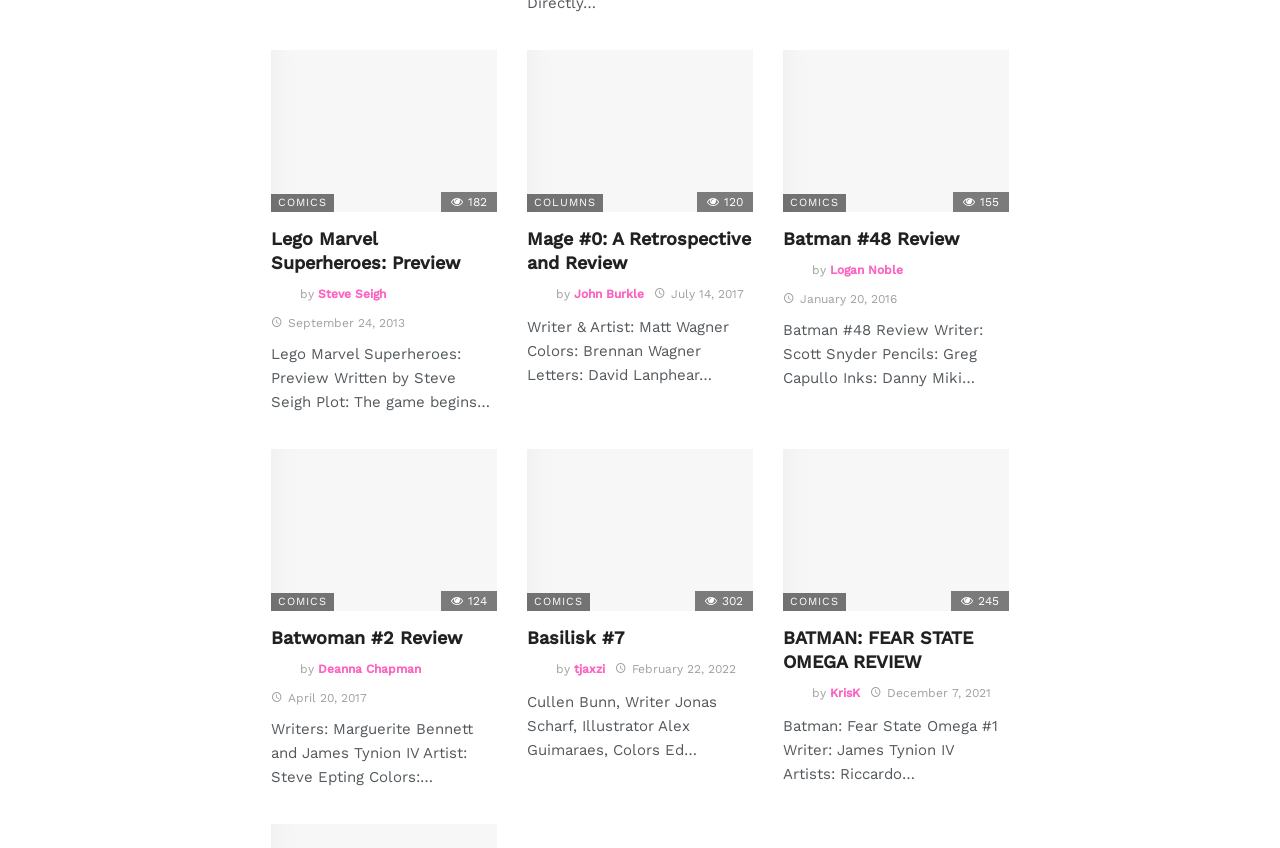Use a single word or phrase to answer the question:
What is the title of the first article?

Lego Marvel Superheroes: Preview